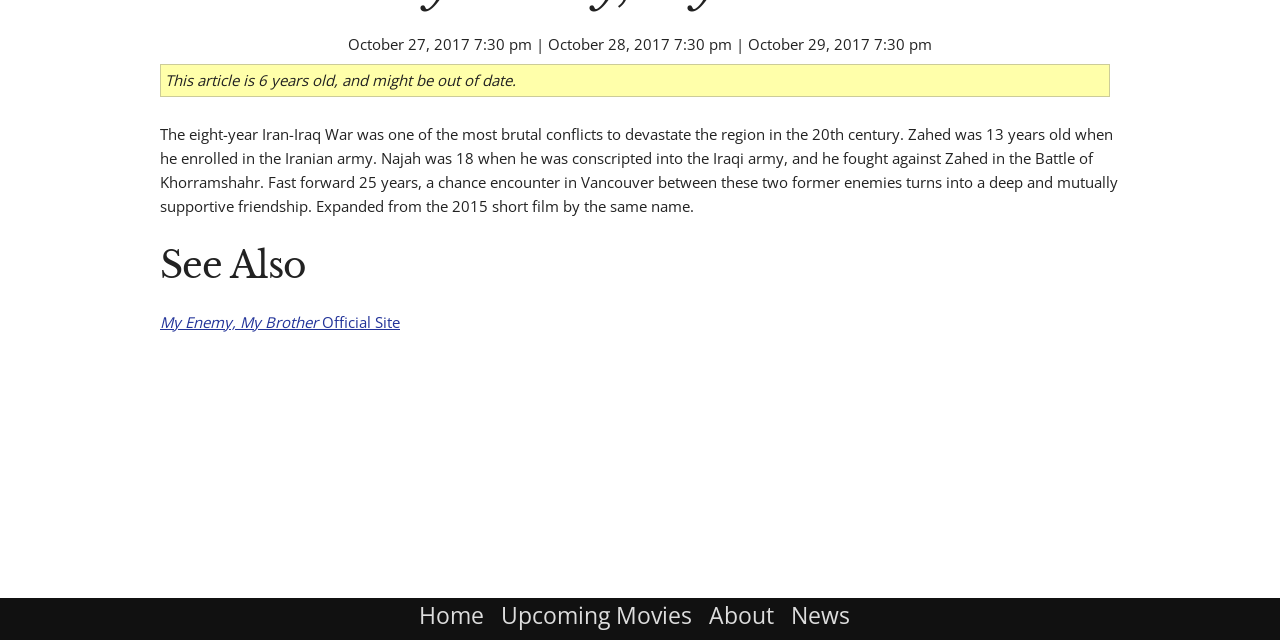Based on the provided description, "About", find the bounding box of the corresponding UI element in the screenshot.

[0.554, 0.938, 0.605, 0.987]